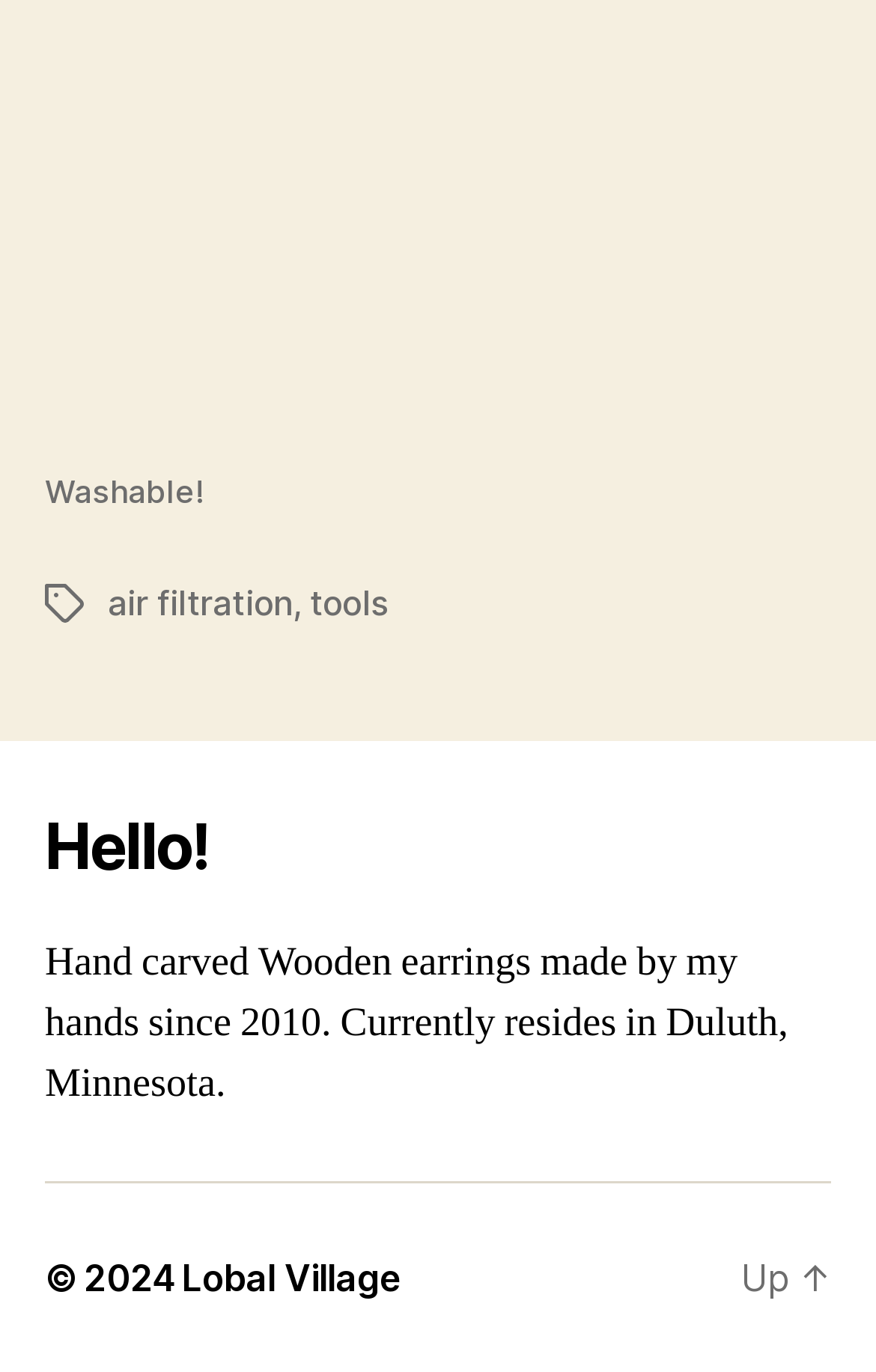Locate the bounding box of the UI element based on this description: "Lobal Village". Provide four float numbers between 0 and 1 as [left, top, right, bottom].

[0.208, 0.915, 0.458, 0.948]